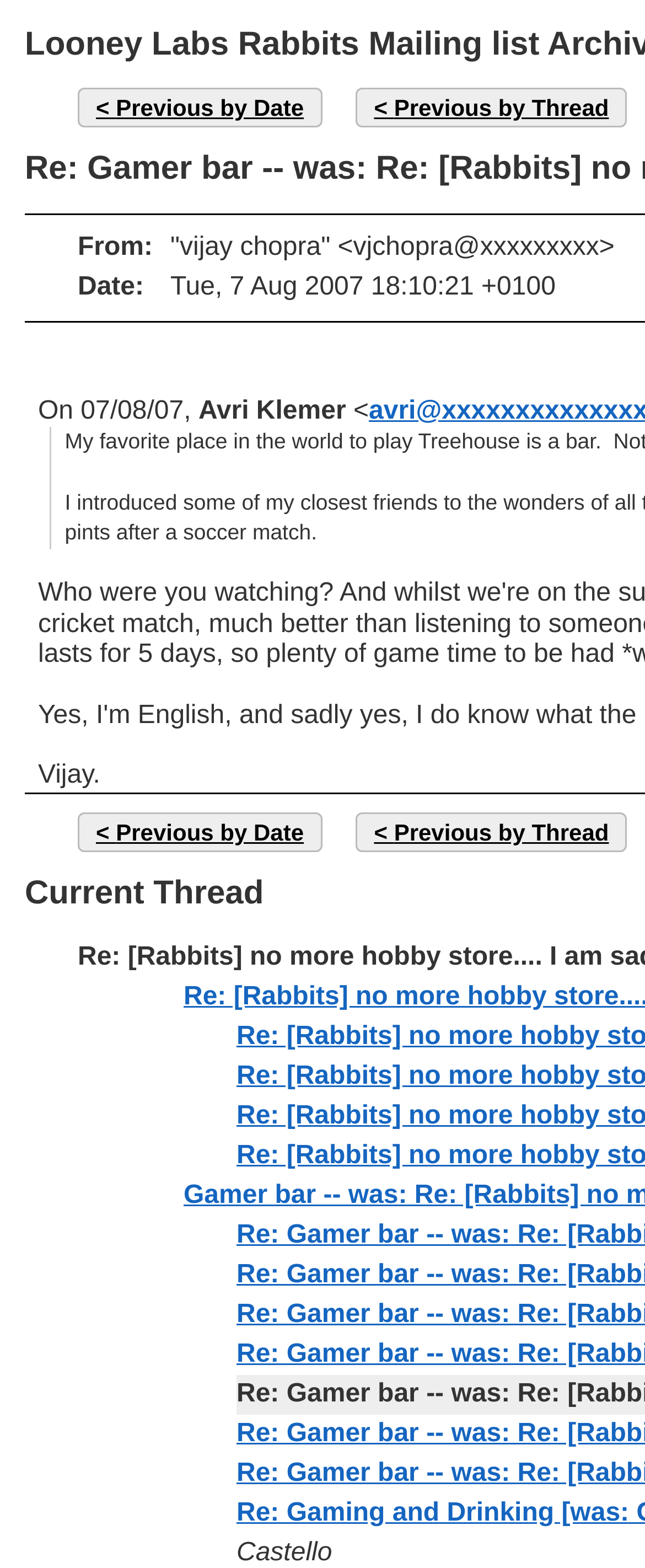Please give a one-word or short phrase response to the following question: 
What is the tone of the message?

Sad